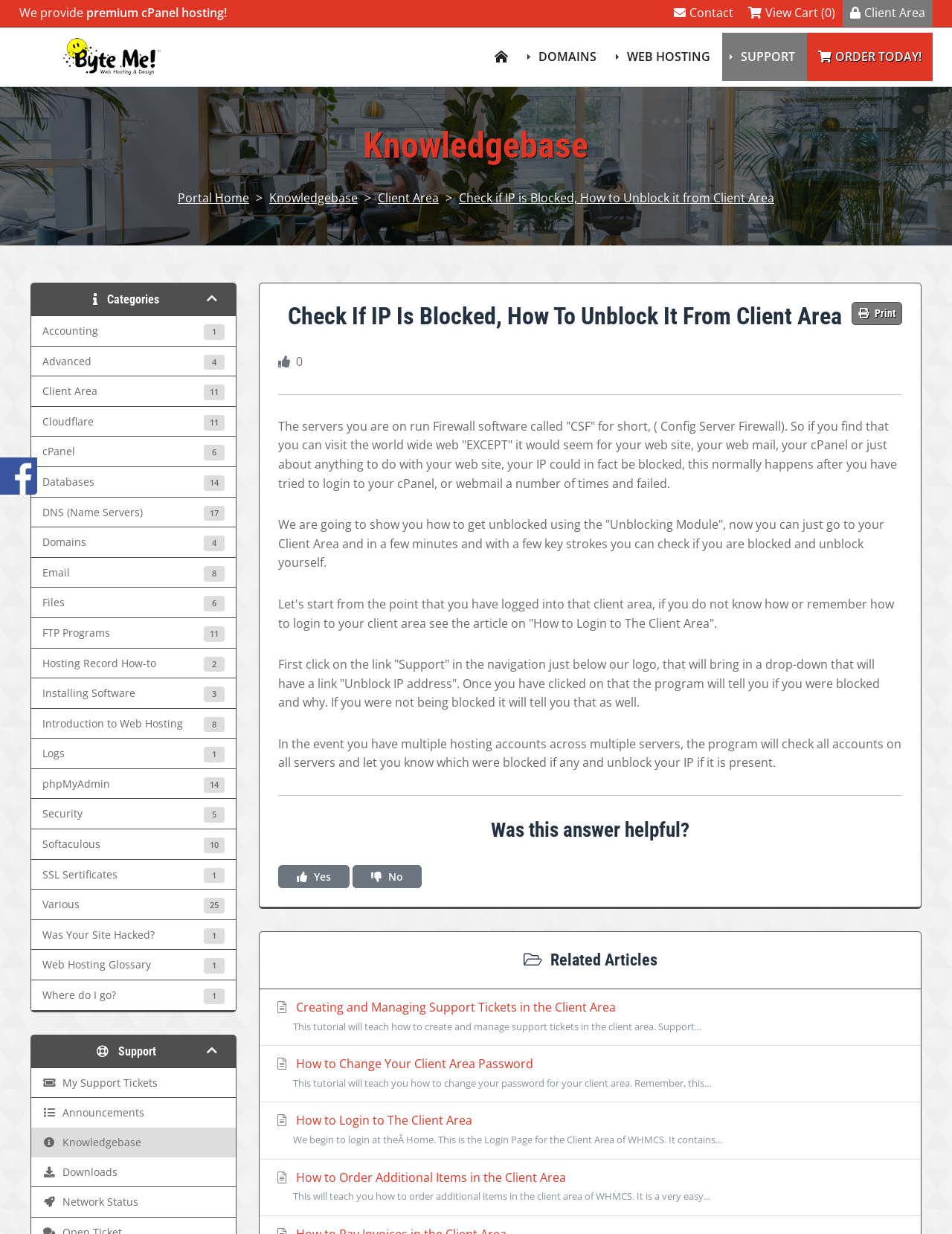Identify the bounding box coordinates necessary to click and complete the given instruction: "Click Contact".

[0.7, 0.0, 0.778, 0.021]